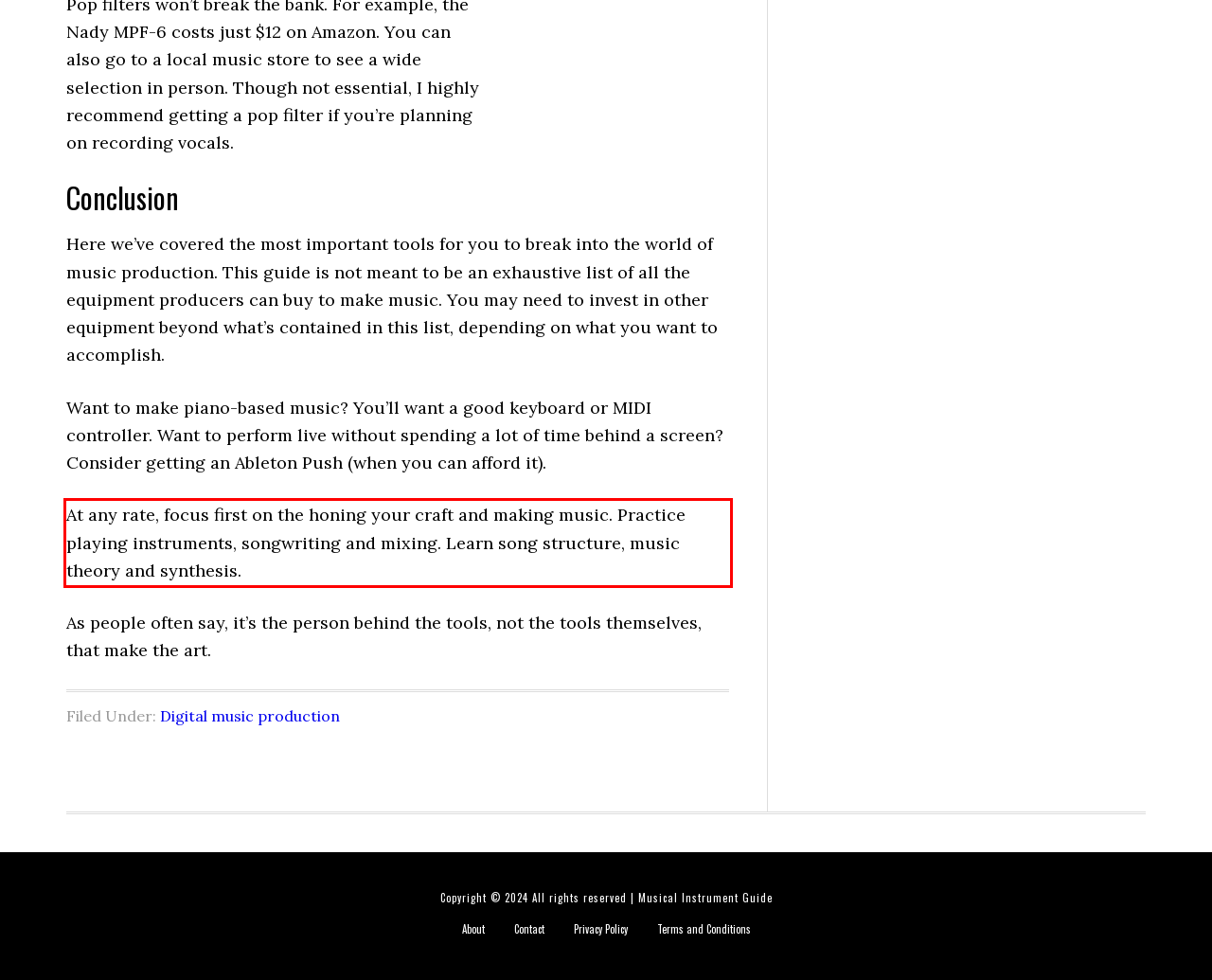Perform OCR on the text inside the red-bordered box in the provided screenshot and output the content.

At any rate, focus first on the honing your craft and making music. Practice playing instruments, songwriting and mixing. Learn song structure, music theory and synthesis.